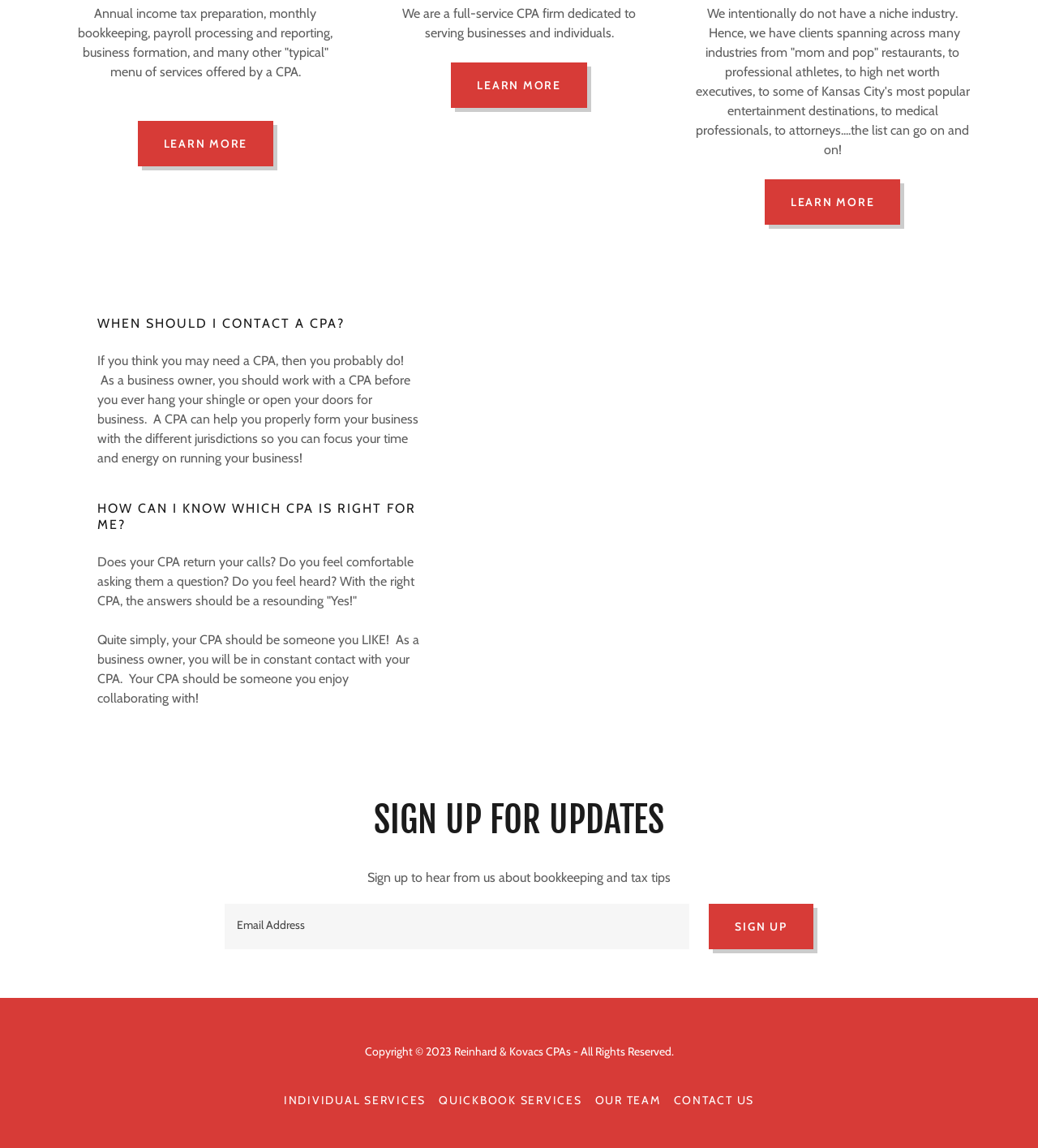When should a business owner contact a CPA?
Using the image as a reference, deliver a detailed and thorough answer to the question.

According to the webpage, a business owner should contact a CPA before hanging their shingle or opening their doors for business, as a CPA can help with properly forming the business with different jurisdictions.